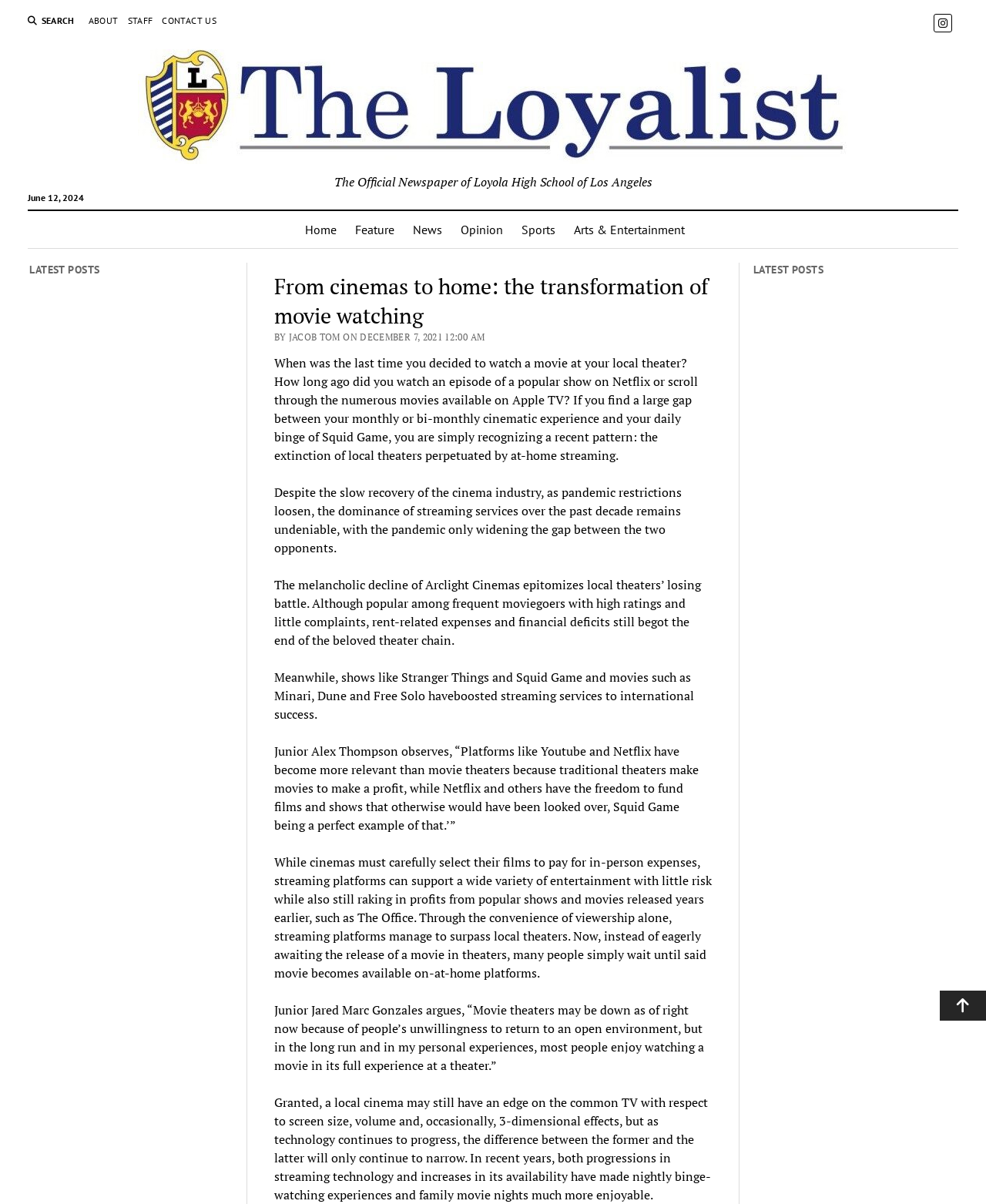Please identify the bounding box coordinates of the region to click in order to complete the given instruction: "Go to the about page". The coordinates should be four float numbers between 0 and 1, i.e., [left, top, right, bottom].

[0.09, 0.012, 0.12, 0.023]